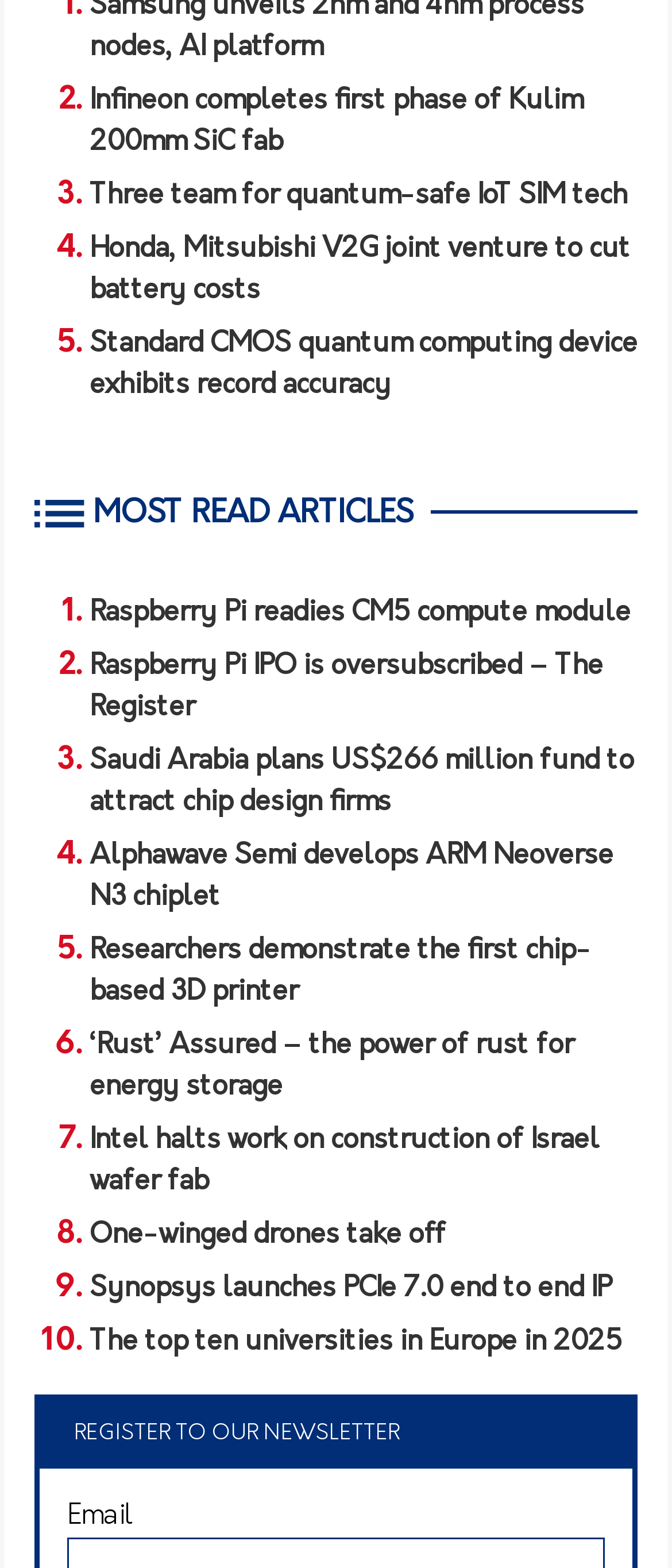Respond to the question below with a single word or phrase:
What is the last link in the list of most read articles?

The top ten universities in Europe in 2025